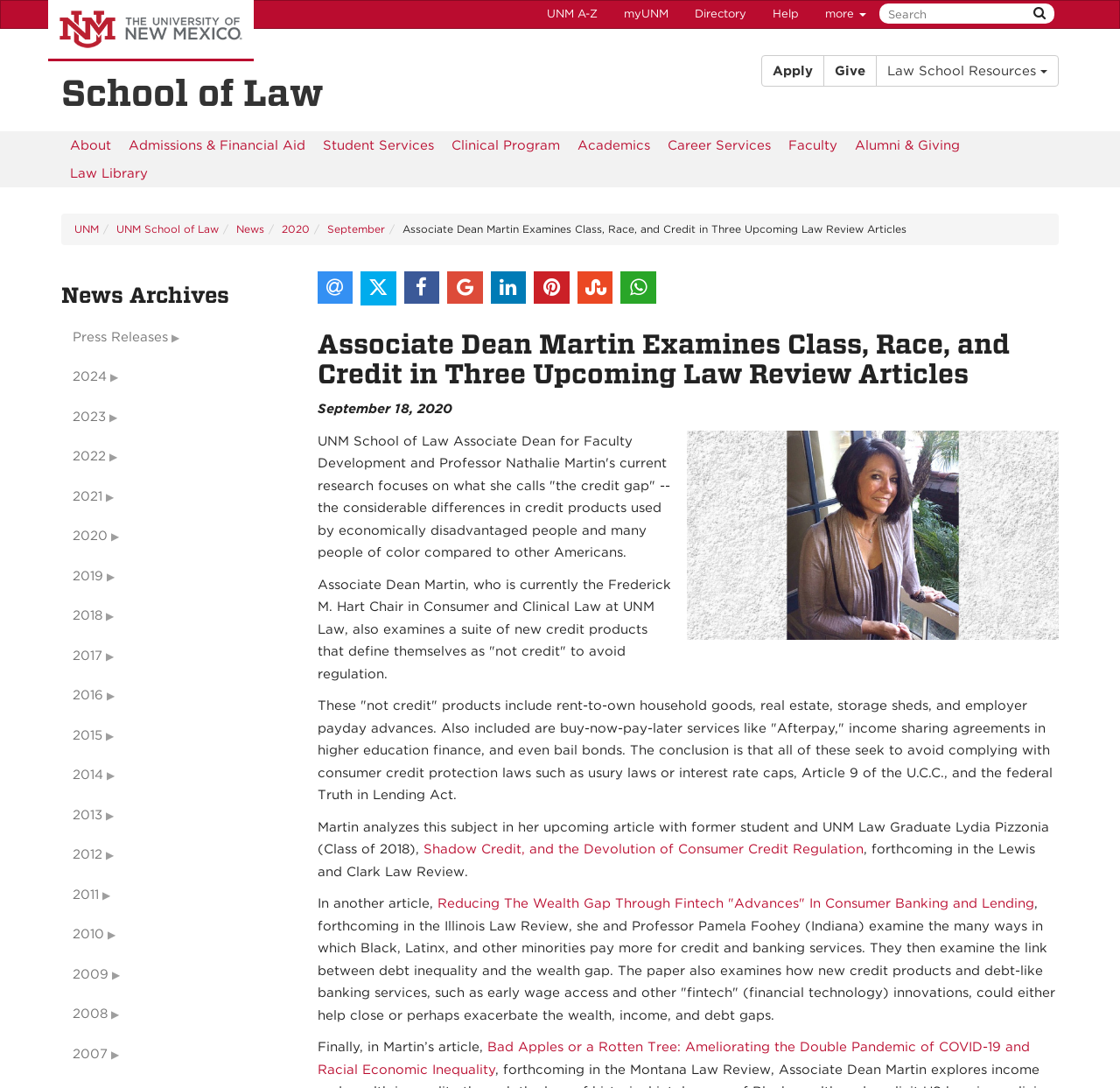What is the year of the news article?
Please give a detailed answer to the question using the information shown in the image.

I found the answer by looking at the breadcrumbs section of the webpage, which shows the year '2020' as part of the navigation path.